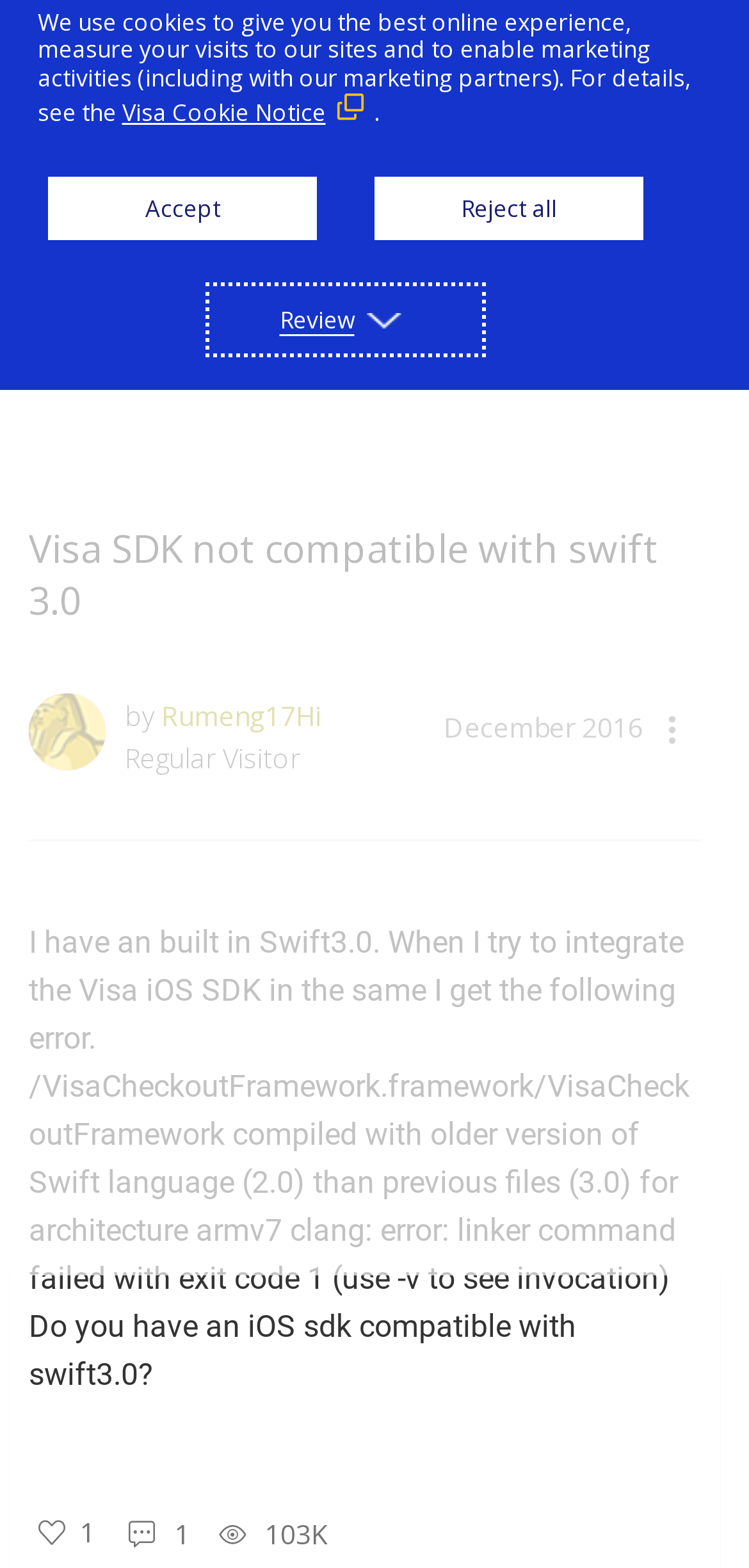Could you find the bounding box coordinates of the clickable area to complete this instruction: "View Profile of Rumeng17Hi"?

[0.215, 0.445, 0.428, 0.468]